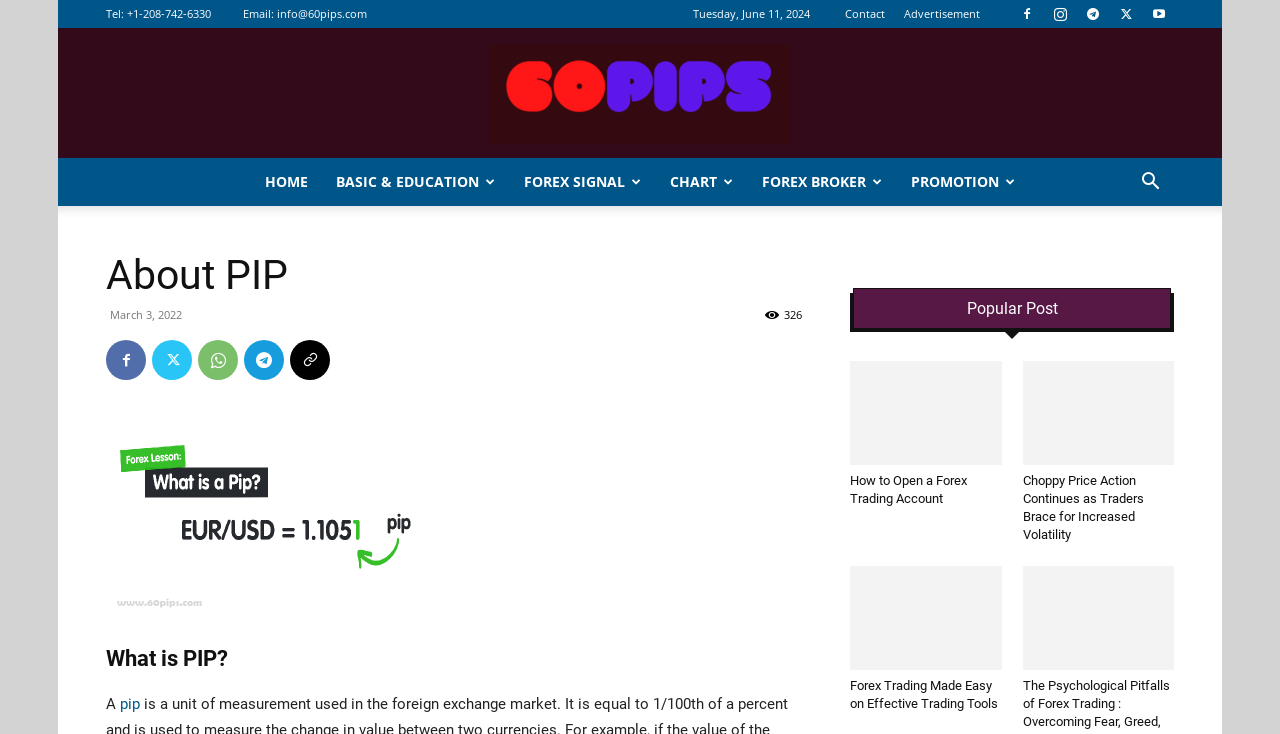Using the information in the image, give a detailed answer to the following question: What is the purpose of the search button?

The purpose of the search button is to search the website, which can be inferred from the button's text 'Search' and its position on the webpage.